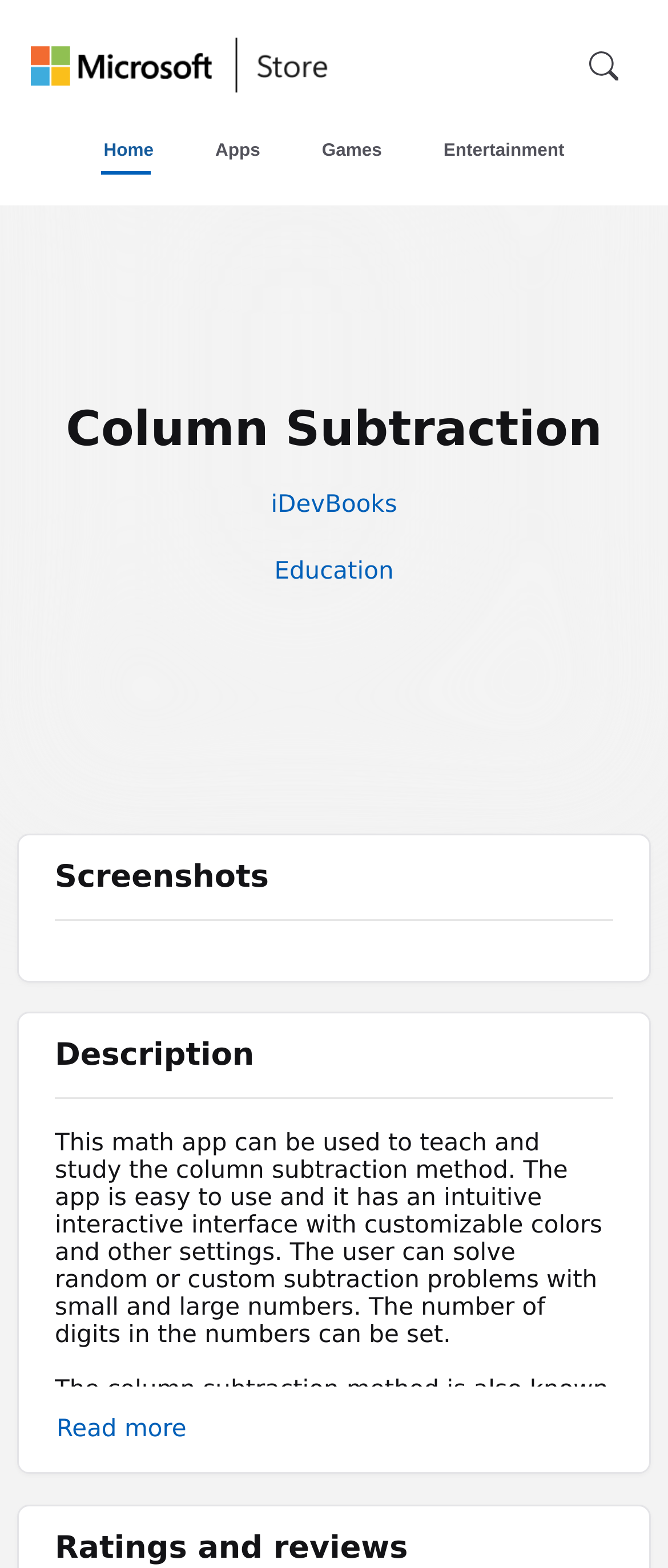Generate a thorough caption that explains the contents of the webpage.

The webpage is about a math app called "Column Subtraction" on the Microsoft Apps platform. At the top left, there is a "Skip to main content" button, followed by two links to the Universal Microsoft website and the Microsoft Store home, each accompanied by an image. 

To the right of these links, there is a mobile search bar with a button. Below these elements, there is a navigation menu with five links: "Home", "Apps", "Games", "Entertainment", and "Column Subtraction" which is the title of the app. 

The main content area is divided into sections. The first section has a heading "Column Subtraction" and a link to "iDevBooks" and "Education". 

Below this section, there are three more sections. The first section has a heading "Screenshots". The second section has a heading "Description" and a "Read more" button. The third section has a heading "Ratings and reviews".